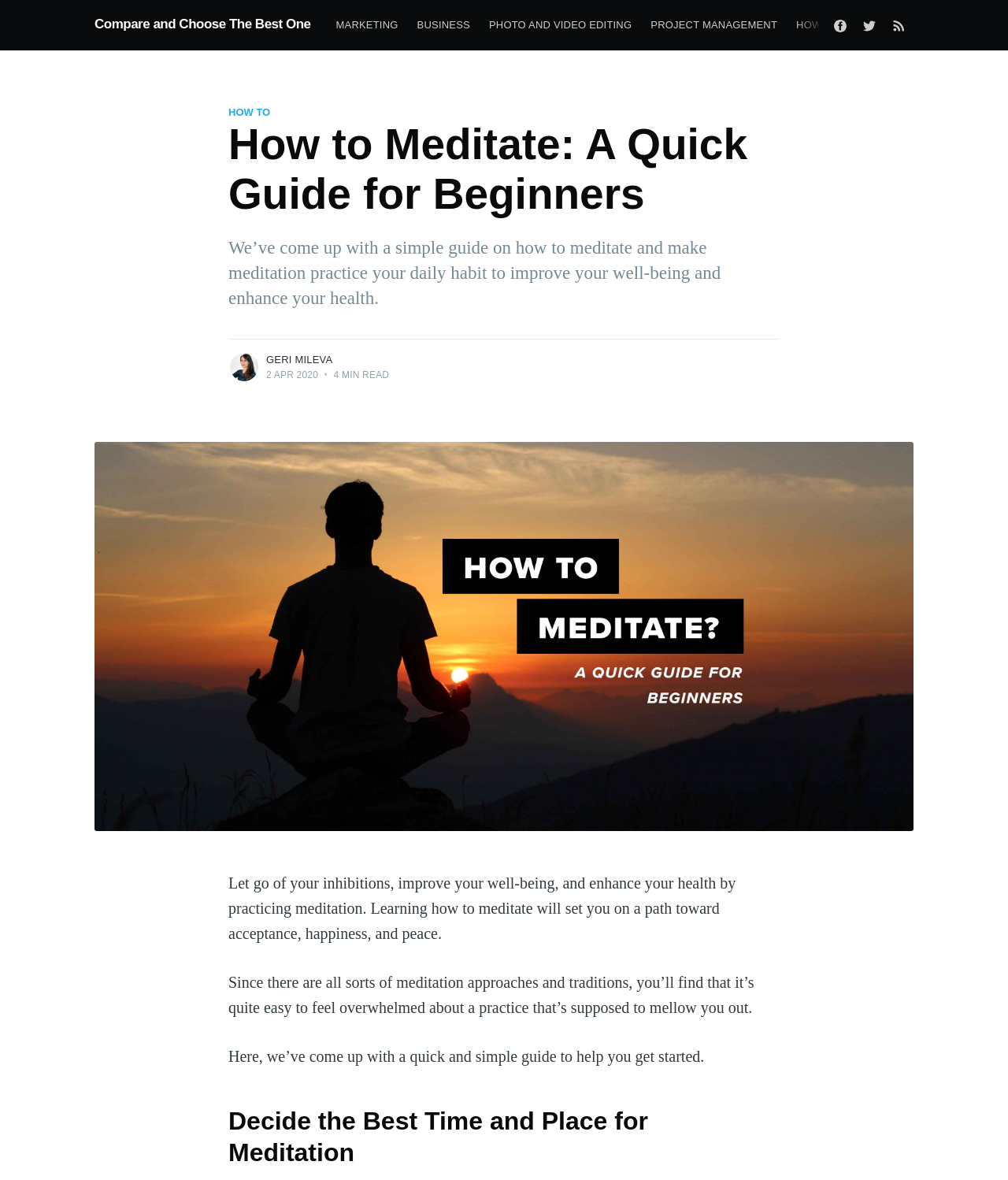Specify the bounding box coordinates of the area that needs to be clicked to achieve the following instruction: "Visit the 'CONTACT US' page".

[0.842, 0.007, 0.927, 0.037]